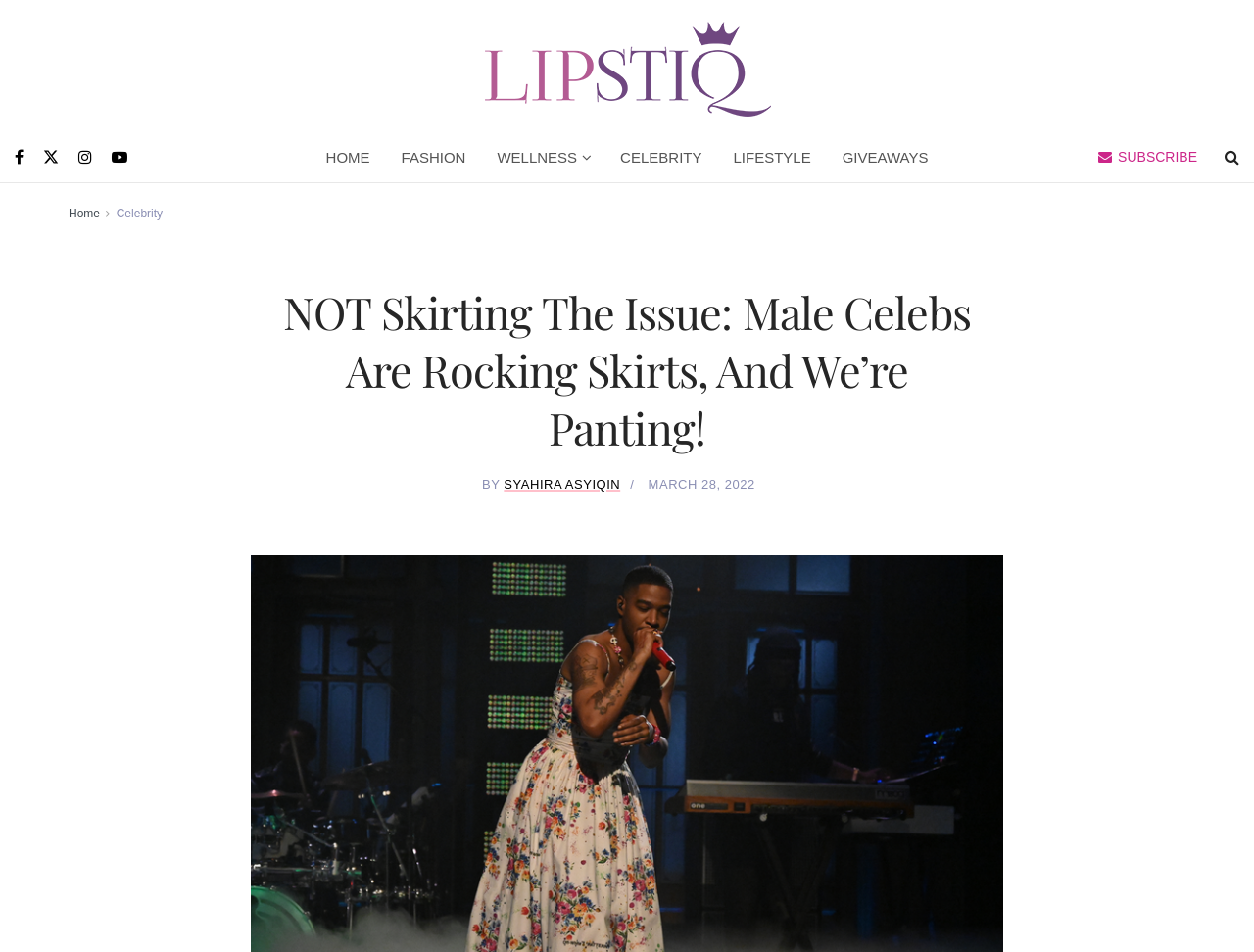Determine the bounding box coordinates of the section to be clicked to follow the instruction: "view celebrity news". The coordinates should be given as four float numbers between 0 and 1, formatted as [left, top, right, bottom].

[0.482, 0.139, 0.572, 0.191]